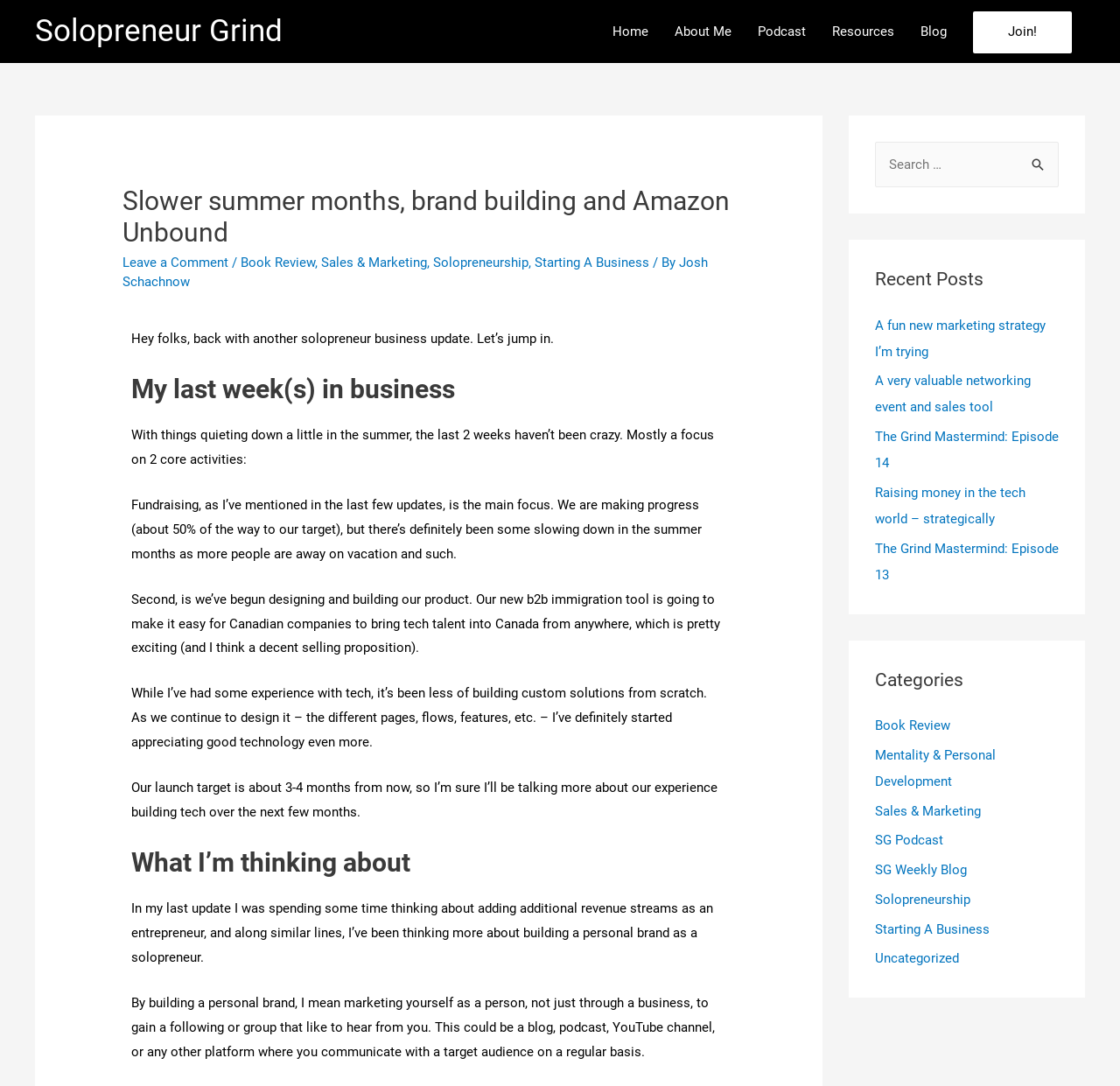Please specify the bounding box coordinates of the clickable section necessary to execute the following command: "Explore the 'Solopreneurship' category".

[0.781, 0.821, 0.866, 0.835]